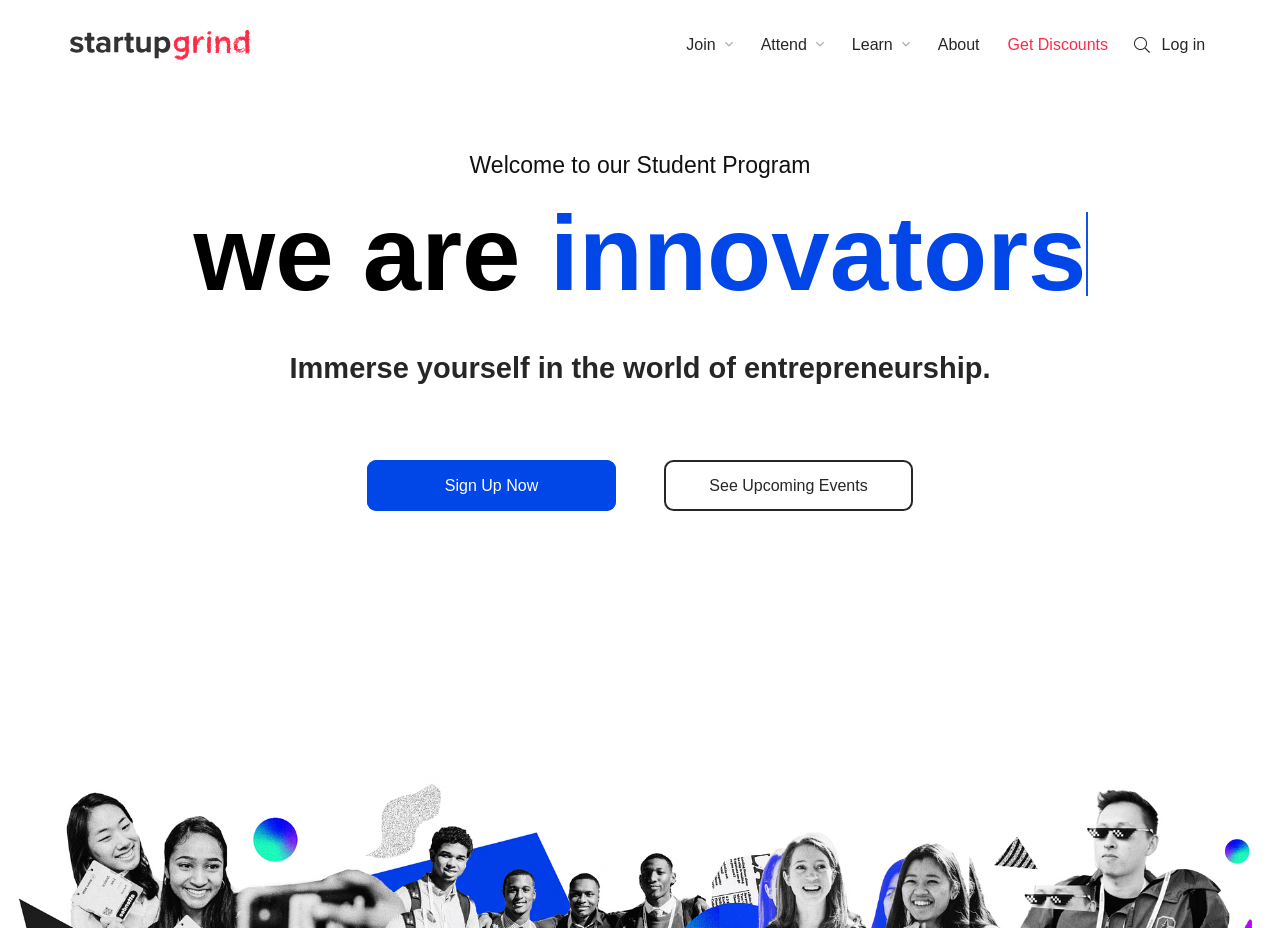Describe in detail what you see on the webpage.

The webpage is about the Student Program of Startup Grind, a community for students from diverse backgrounds who share a passion for entrepreneurship. At the top, there is a navigation menu with seven links: "Link", "Join", "Attend", "Learn", "About", "Get Discounts", and "Search", aligned horizontally from left to right. 

Below the navigation menu, a prominent heading "we are innovators" spans across the page, followed by a paragraph of text "Immerse yourself in the world of entrepreneurship." 

On the left side of the page, there is a section with a title "Welcome to our Student Program". 

In the middle of the page, there are two prominent calls-to-action: "Sign Up Now" and "See Upcoming Events", placed side by side. 

At the top right corner, there is a "Log in" link.